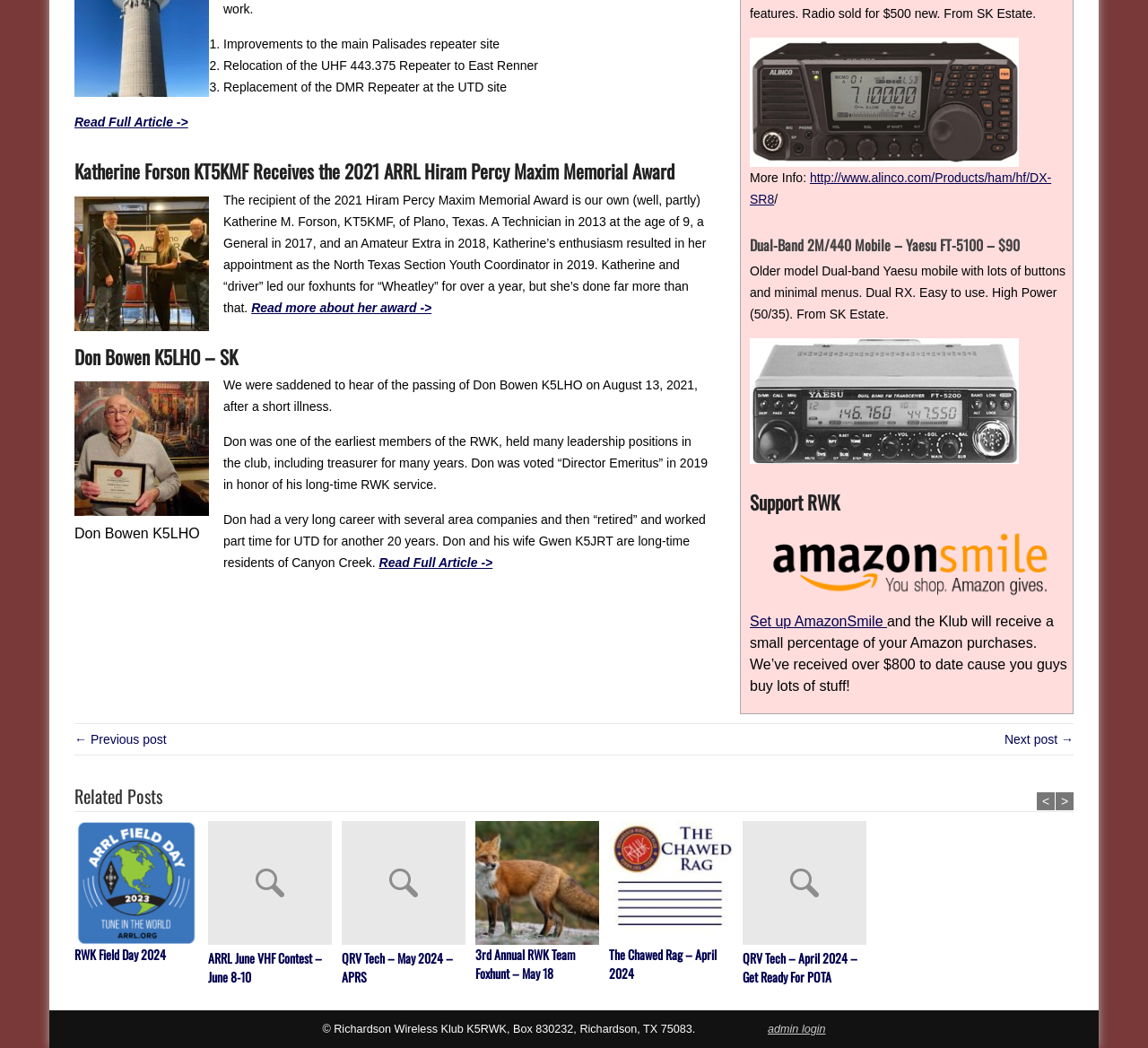What is the price of the Yaesu FT-5100?
Offer a detailed and full explanation in response to the question.

This answer can be obtained by reading the heading 'Dual-Band 2M/440 Mobile – Yaesu FT-5100 – $90'.